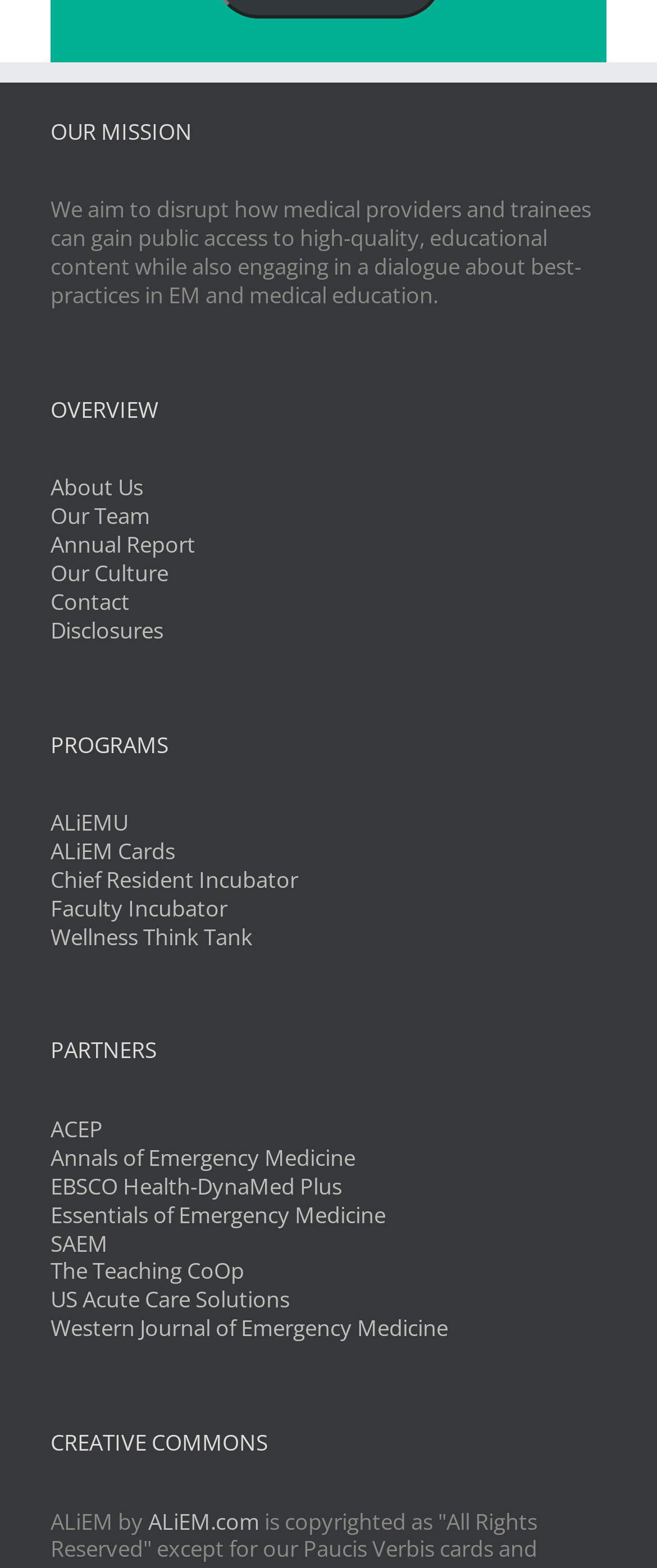Please specify the bounding box coordinates of the clickable section necessary to execute the following command: "Visit the Annals of Emergency Medicine partner page".

[0.077, 0.728, 0.541, 0.748]